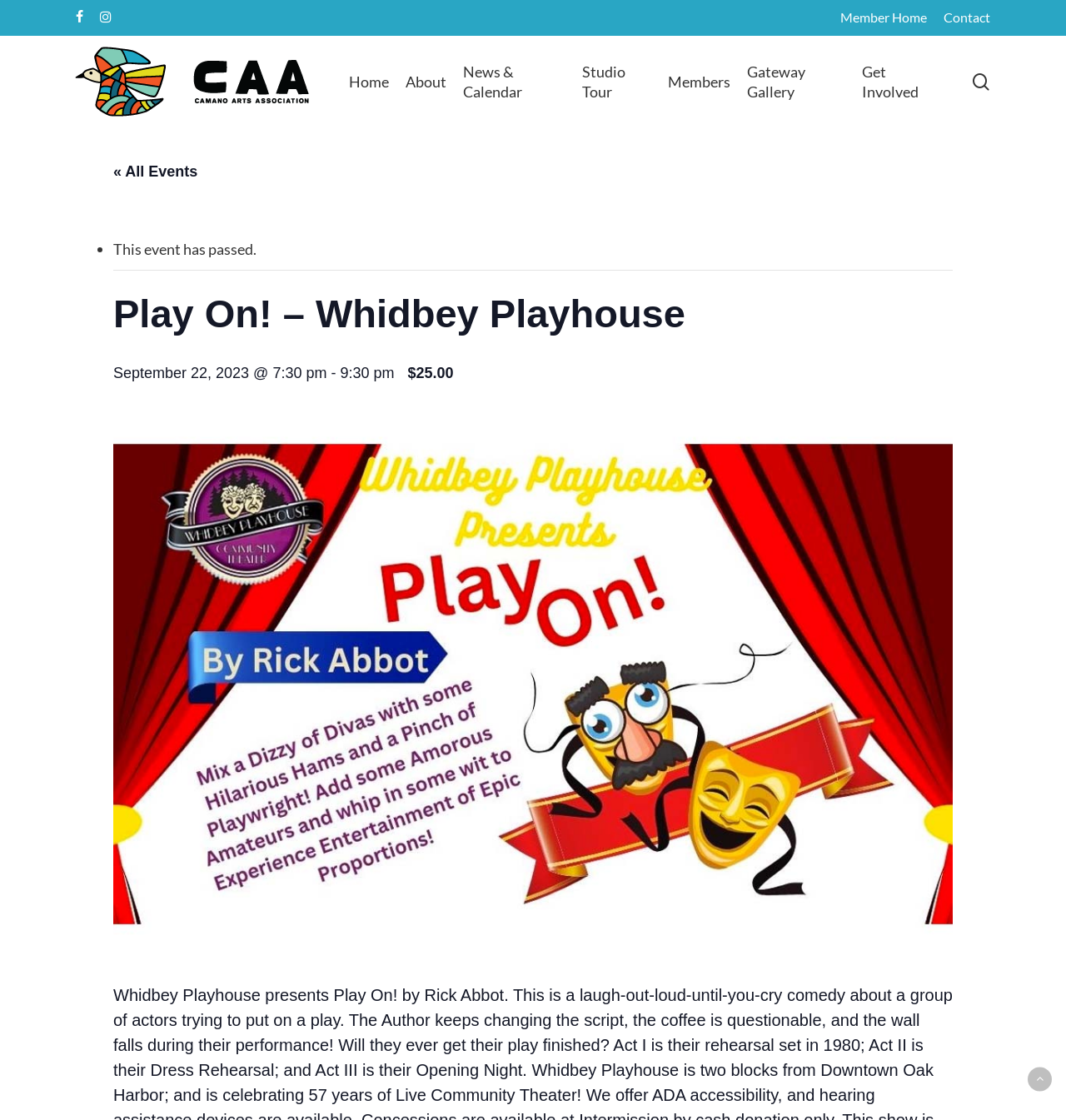Identify the bounding box coordinates of the clickable region to carry out the given instruction: "View News & Calendar".

[0.434, 0.055, 0.531, 0.091]